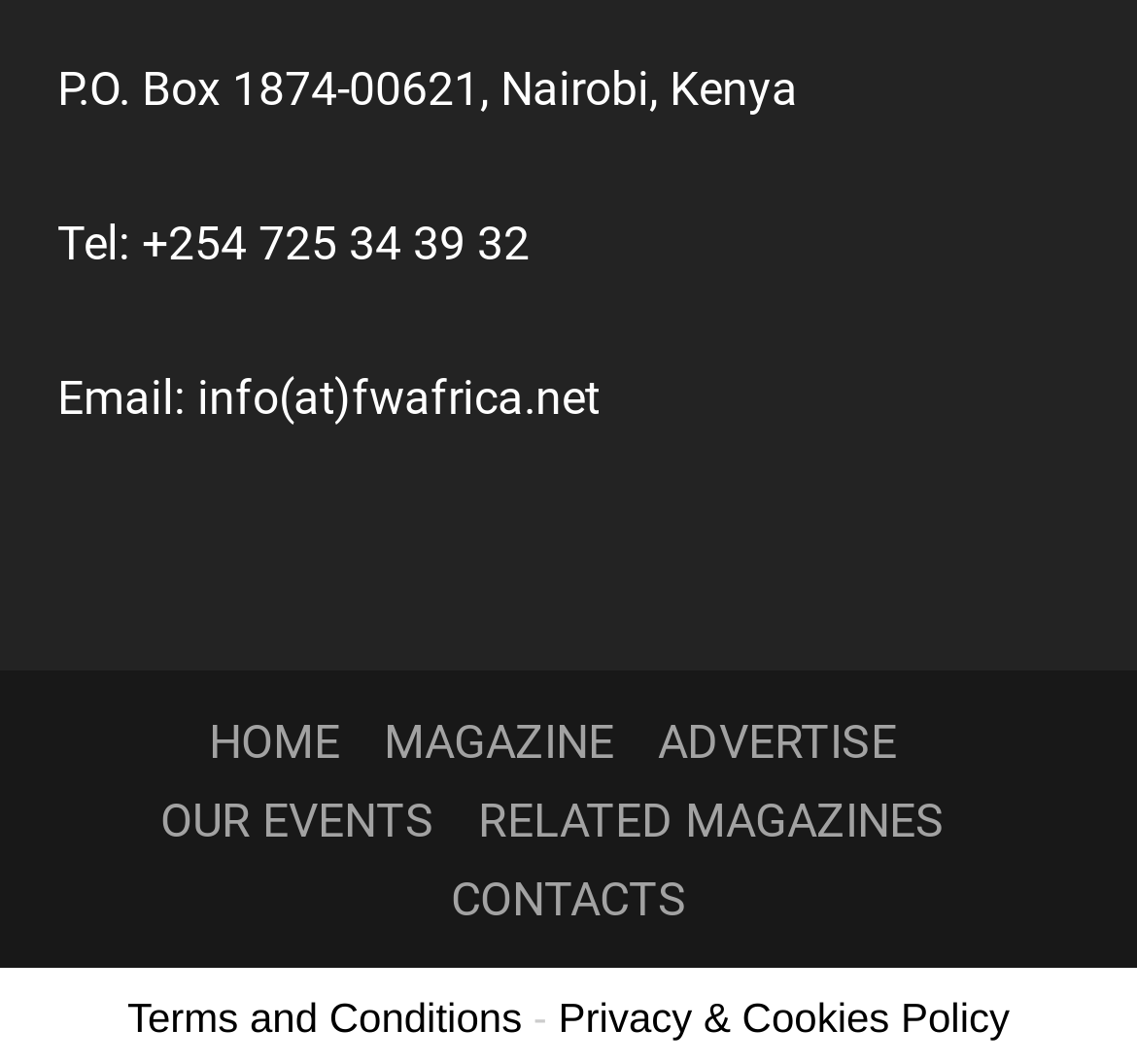What is the phone number of the organization?
Answer the question with a thorough and detailed explanation.

The phone number can be found in the top section of the webpage, where the contact information is provided. Specifically, it is located in the second line of text, which reads 'Tel: +254 725 34 39 32'.